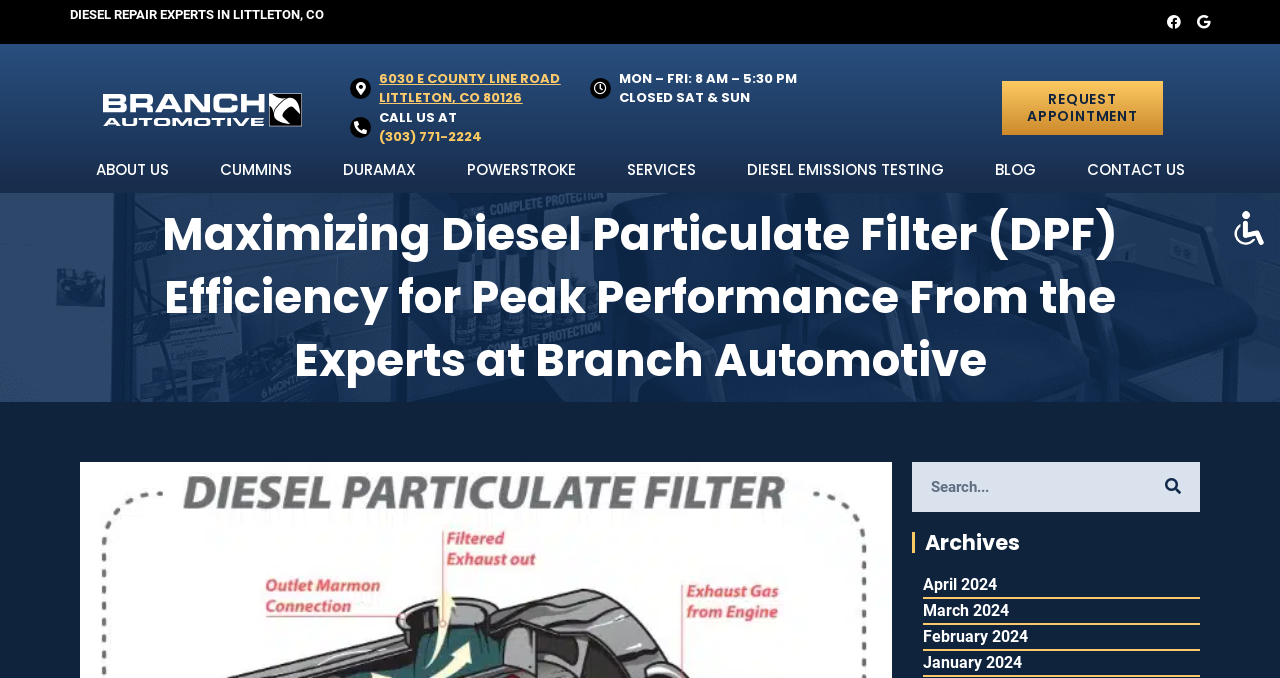What is the title or heading displayed on the webpage?

Maximizing Diesel Particulate Filter (DPF) Efficiency for Peak Performance From the Experts at Branch Automotive